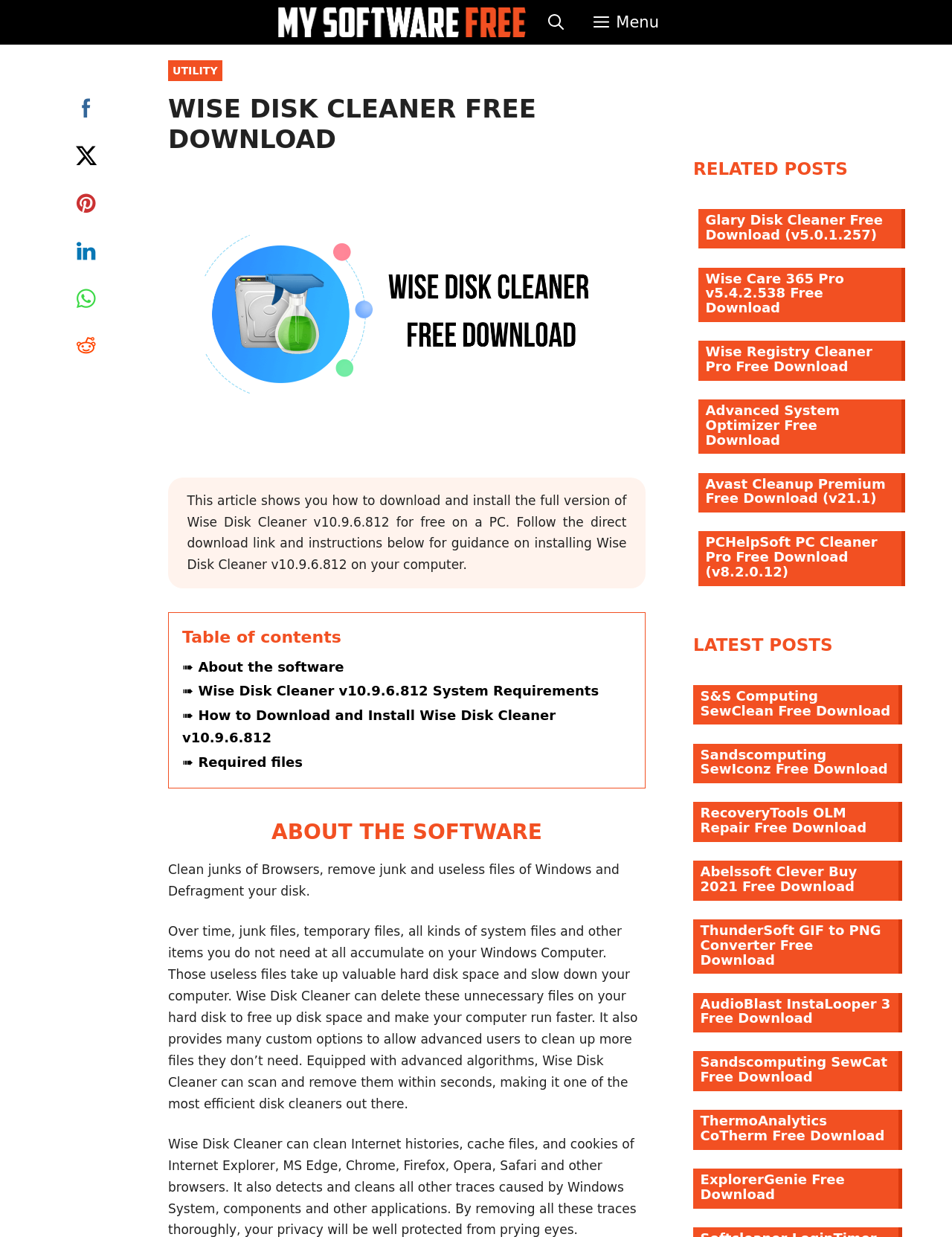Using the provided description Utility, find the bounding box coordinates for the UI element. Provide the coordinates in (top-left x, top-left y, bottom-right x, bottom-right y) format, ensuring all values are between 0 and 1.

[0.177, 0.049, 0.233, 0.066]